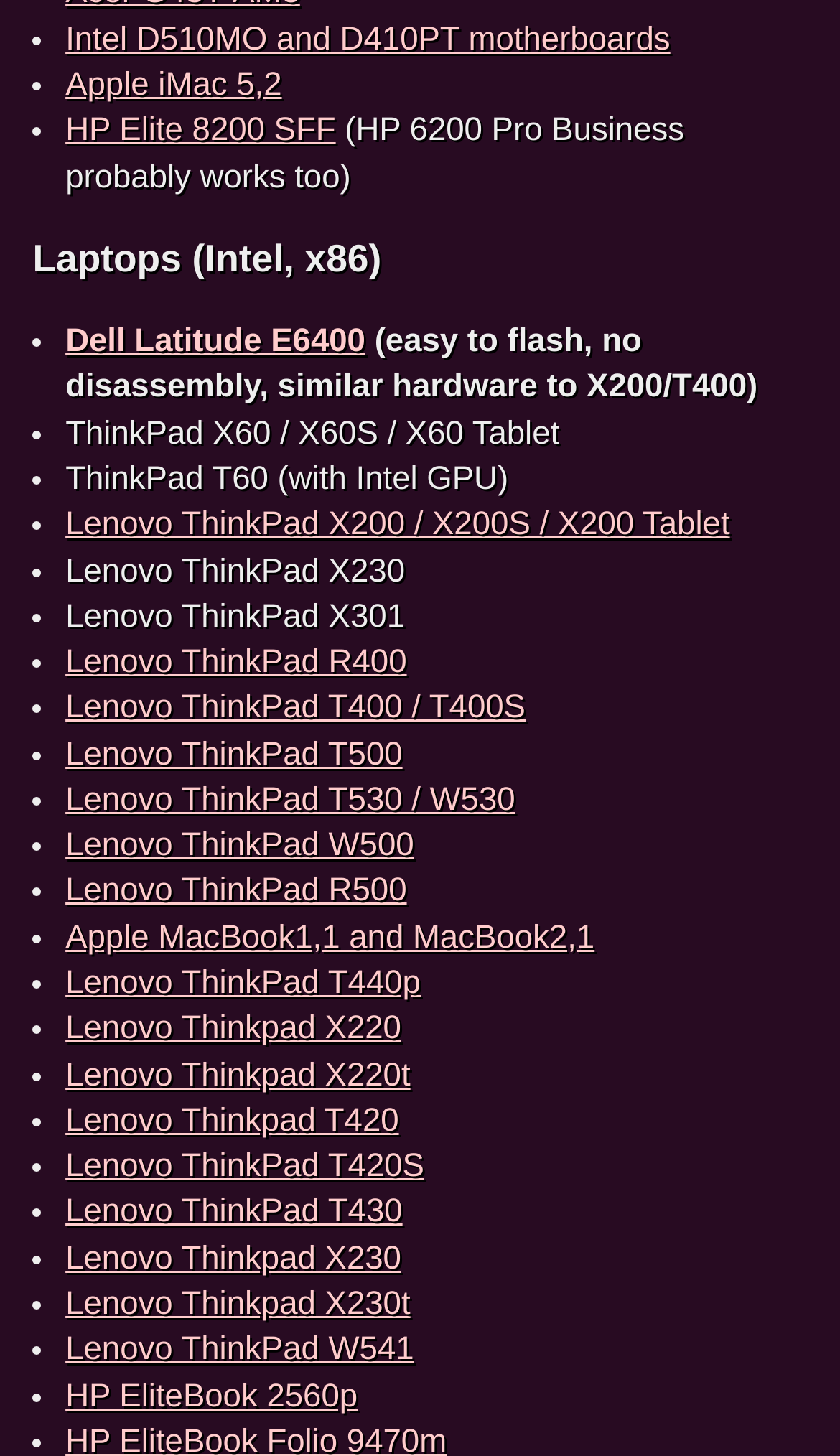Answer in one word or a short phrase: 
Are there any Apple laptops listed?

Yes